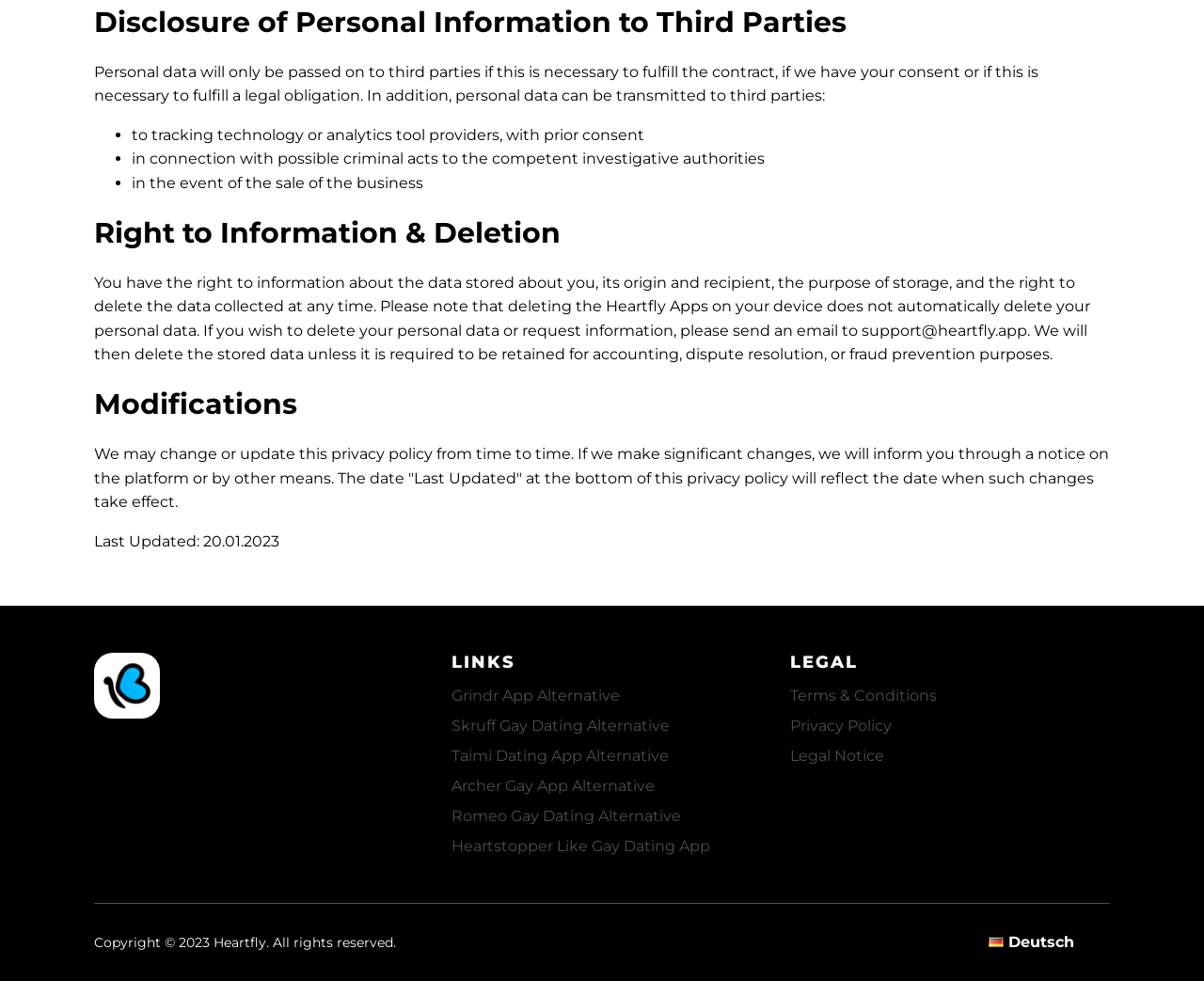Could you locate the bounding box coordinates for the section that should be clicked to accomplish this task: "Click on 'Terms & Conditions'".

[0.656, 0.698, 0.778, 0.721]